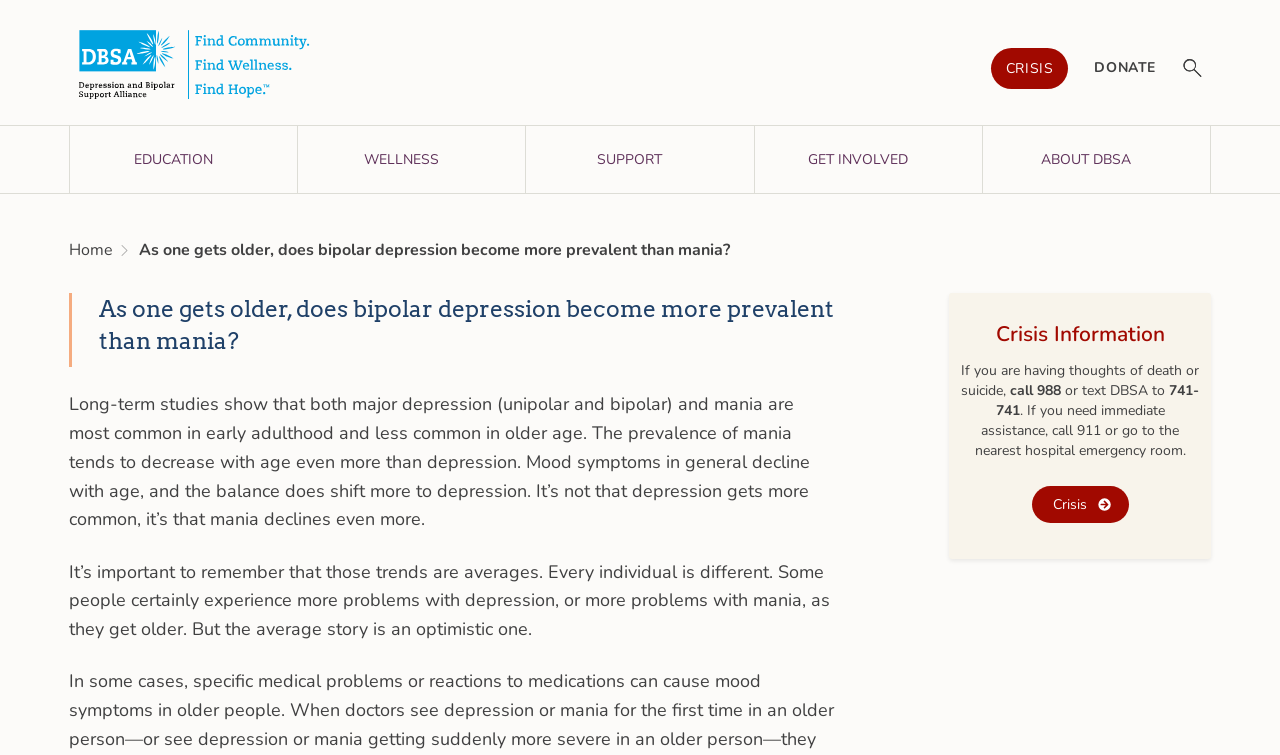Identify the bounding box coordinates of the region I need to click to complete this instruction: "Click the DBSA Logo".

[0.054, 0.021, 0.288, 0.16]